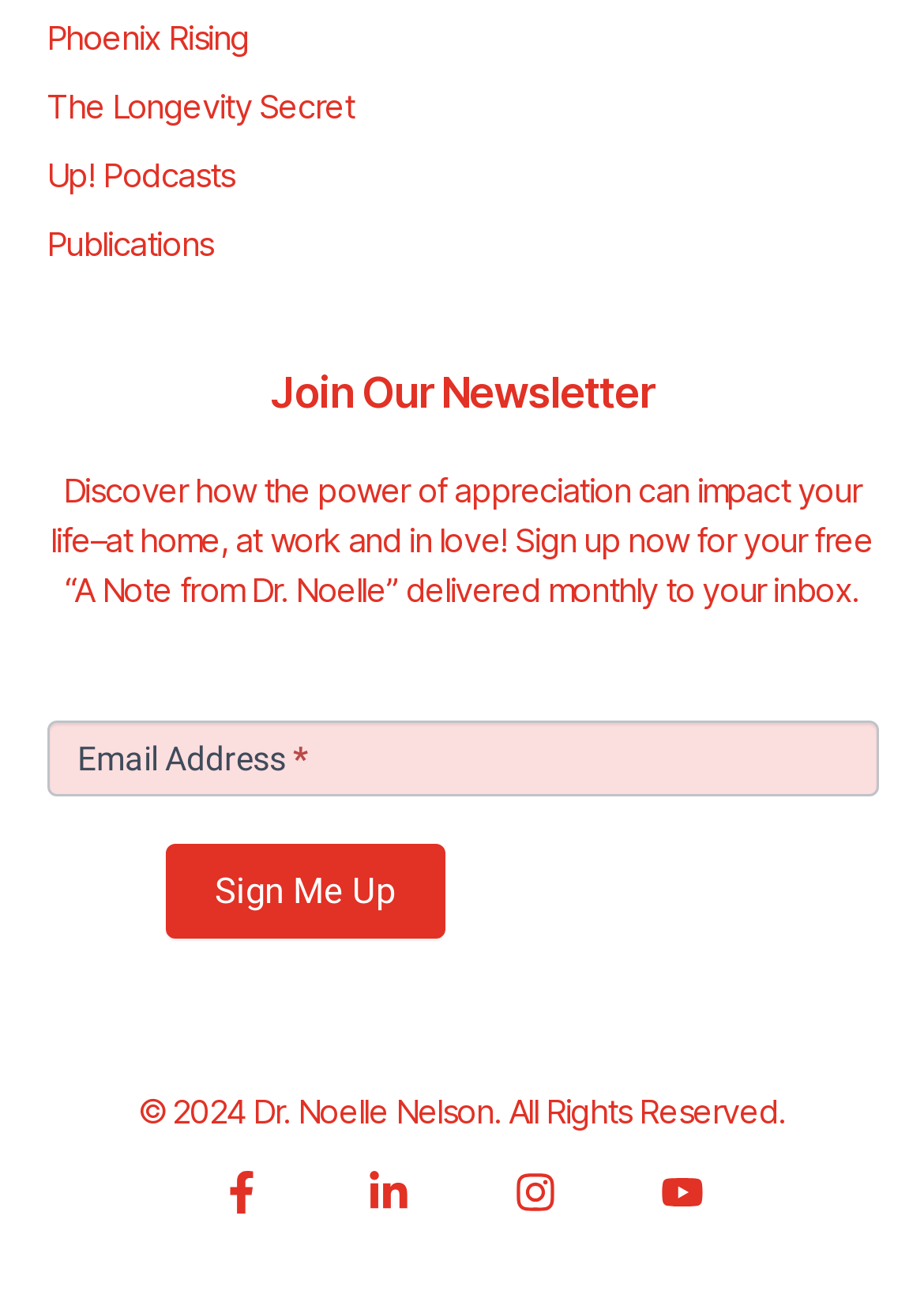Please specify the bounding box coordinates of the clickable region to carry out the following instruction: "Click on the 'Phoenix Rising' link". The coordinates should be four float numbers between 0 and 1, in the format [left, top, right, bottom].

[0.05, 0.001, 0.5, 0.054]